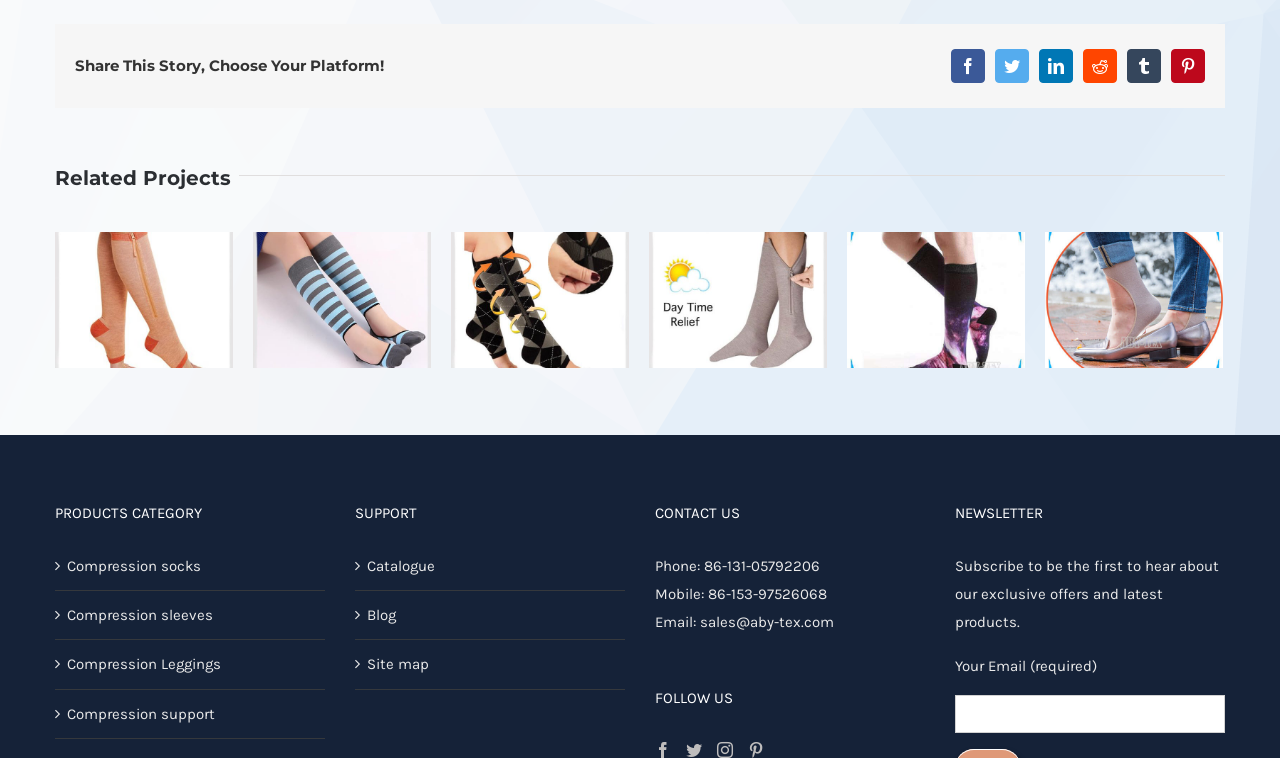What is the purpose of the newsletter section?
Give a thorough and detailed response to the question.

The newsletter section allows users to subscribe to be the first to hear about the company's exclusive offers and latest products, by entering their email address in the required textbox.